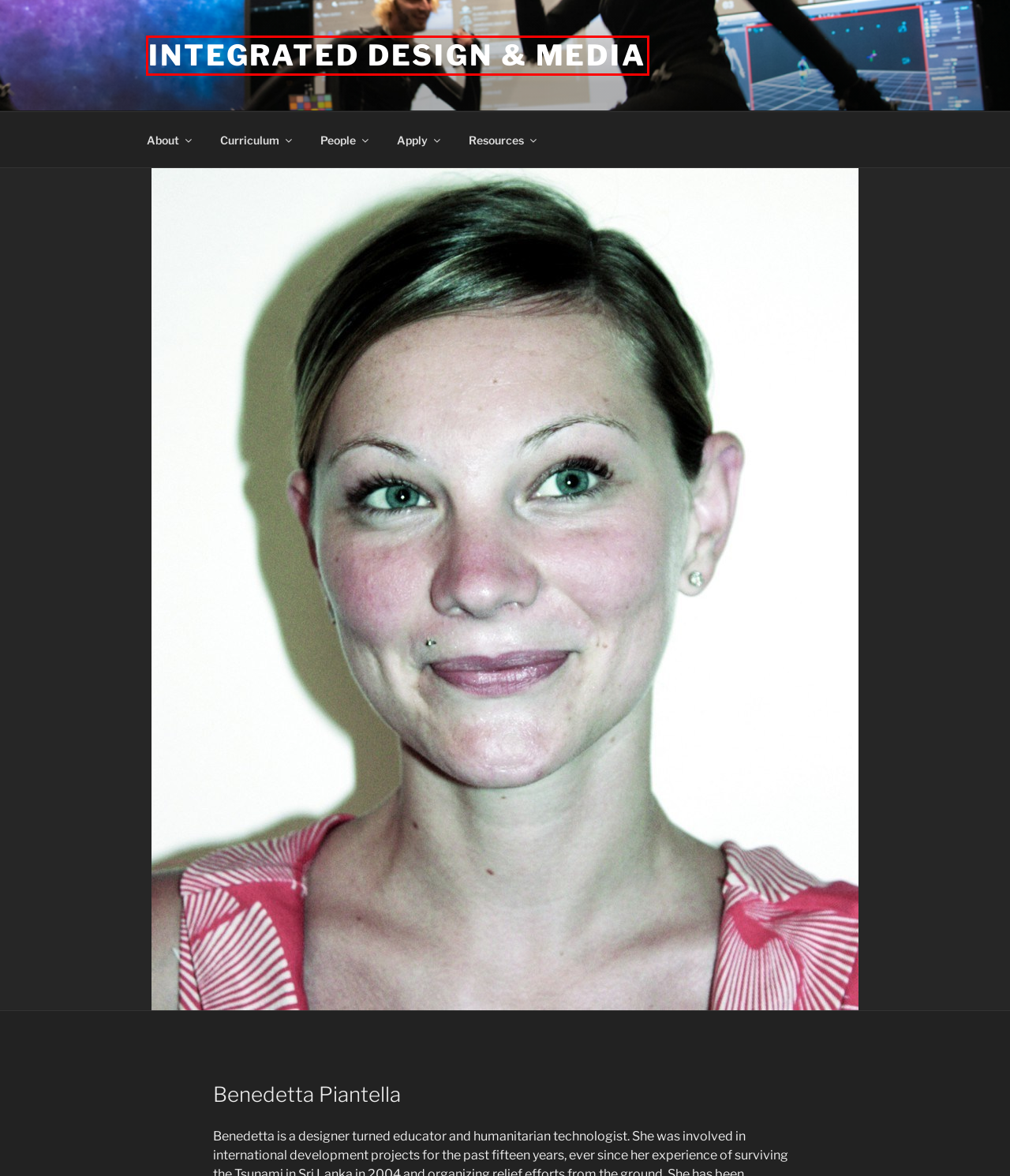Evaluate the webpage screenshot and identify the element within the red bounding box. Select the webpage description that best fits the new webpage after clicking the highlighted element. Here are the candidates:
A. Faculty – Integrated Design & Media
B. Integrated Design & Media
C. Classes – Integrated Design & Media
D. Location and Facilities – Integrated Design & Media
E. Overview – Integrated Design & Media
F. Staff – Integrated Design & Media
G. IDM Tech
H. Affiliate and Adjunct faculty – Integrated Design & Media

B